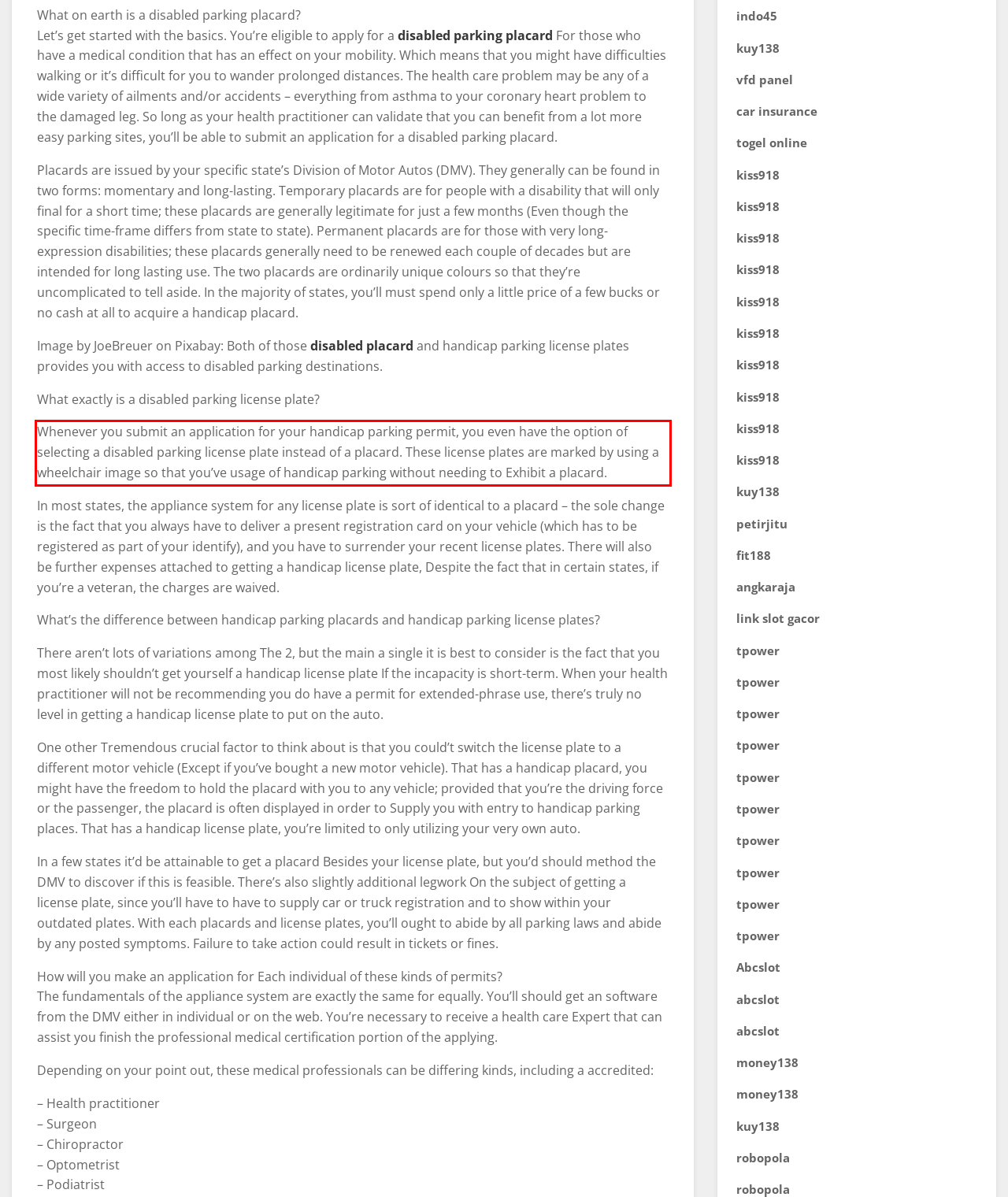Within the screenshot of the webpage, locate the red bounding box and use OCR to identify and provide the text content inside it.

Whenever you submit an application for your handicap parking permit, you even have the option of selecting a disabled parking license plate instead of a placard. These license plates are marked by using a wheelchair image so that you’ve usage of handicap parking without needing to Exhibit a placard.